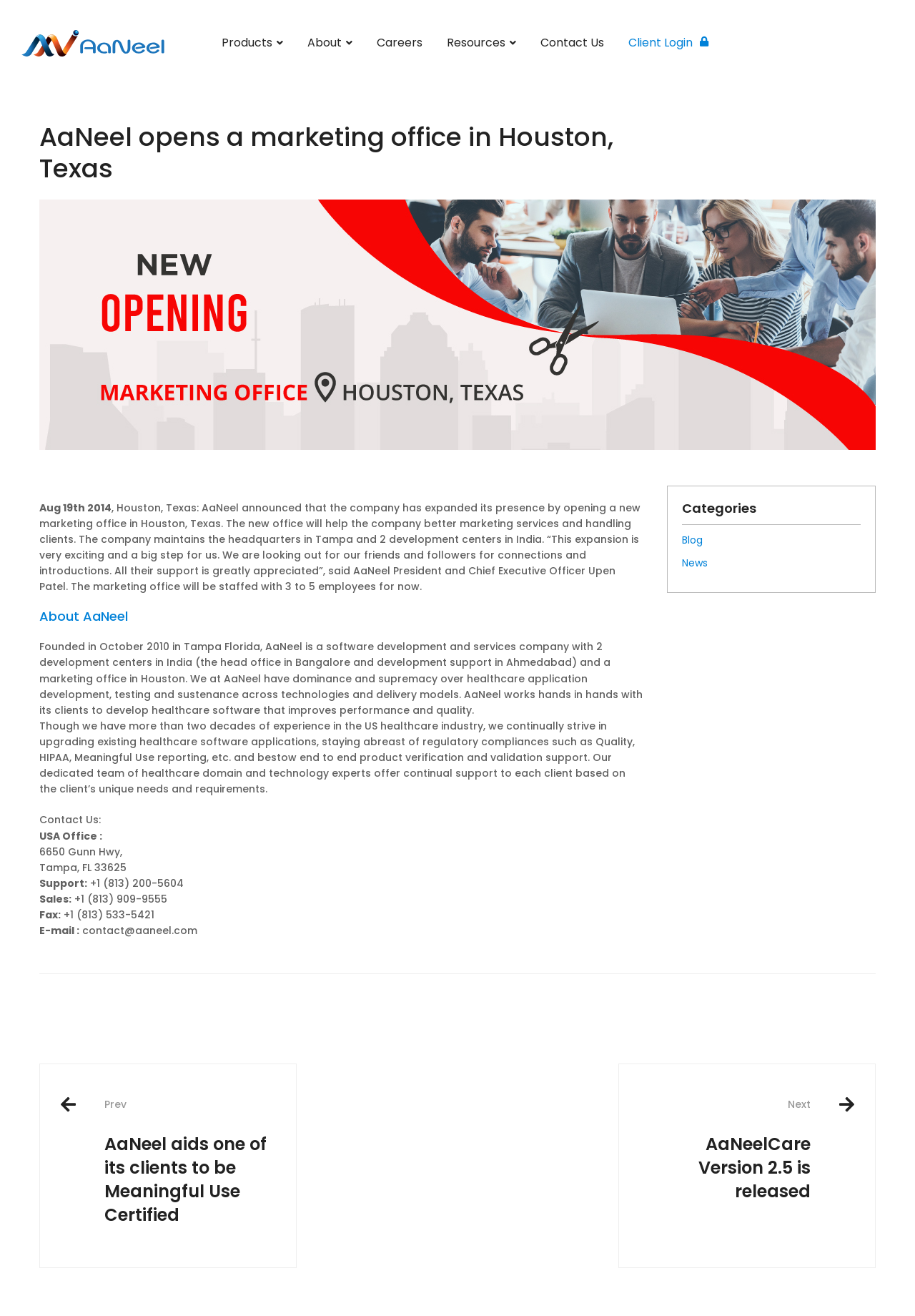Please identify the bounding box coordinates for the region that you need to click to follow this instruction: "Click on AaNeel Infotech".

[0.023, 0.023, 0.18, 0.043]